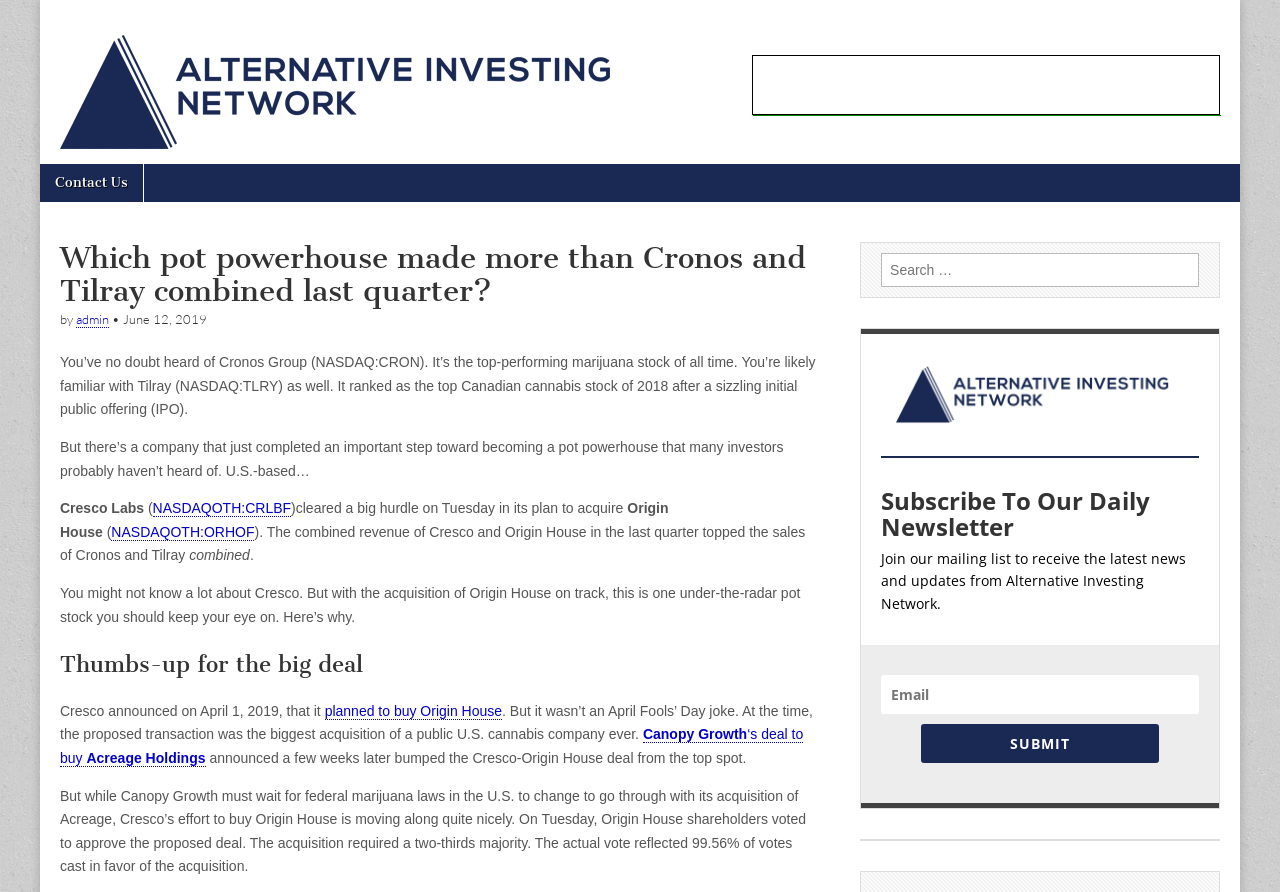What is the name of the company that Cresco is acquiring? Based on the screenshot, please respond with a single word or phrase.

Origin House